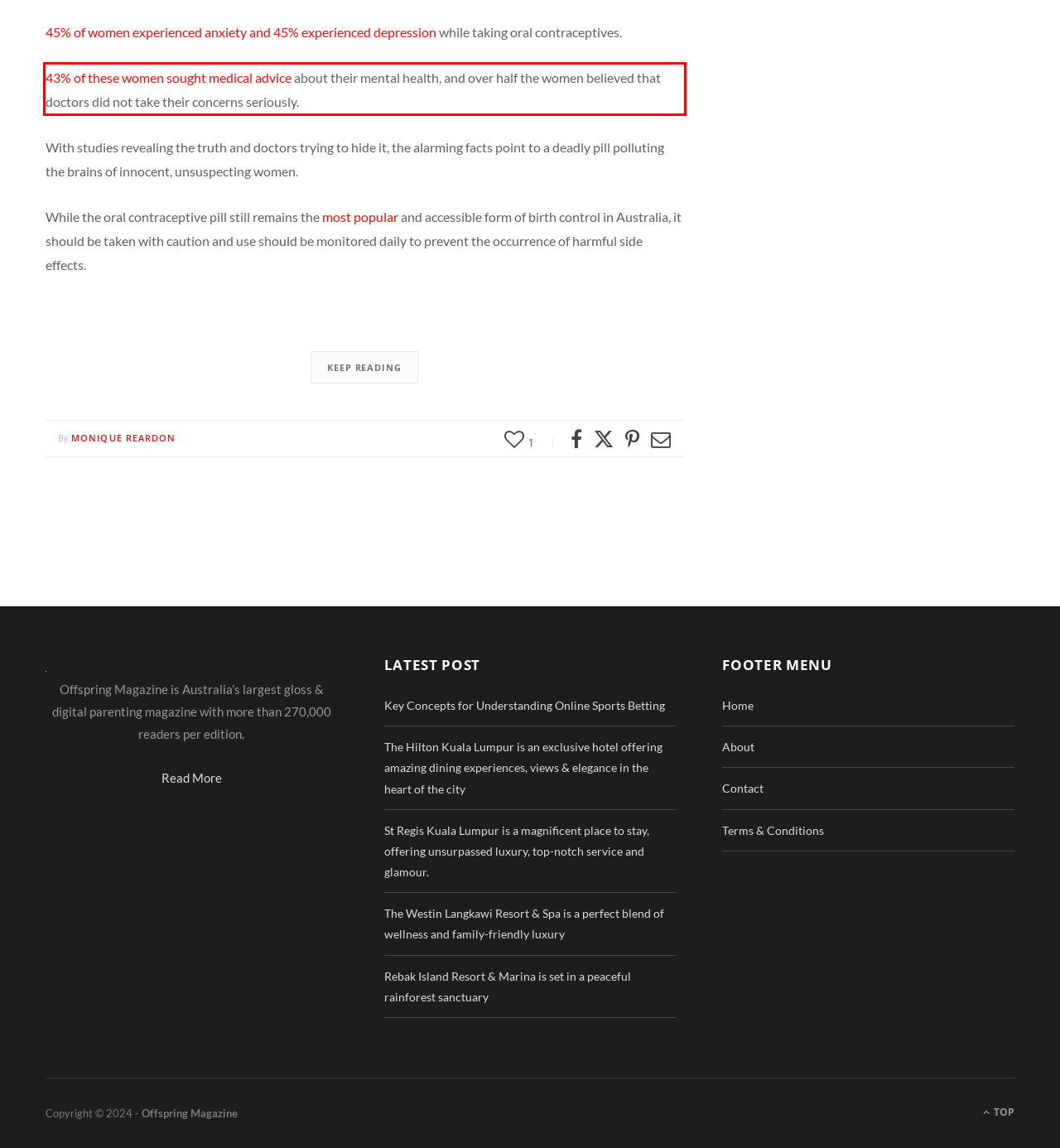Your task is to recognize and extract the text content from the UI element enclosed in the red bounding box on the webpage screenshot.

43% of these women sought medical advice about their mental health, and over half the women believed that doctors did not take their concerns seriously.